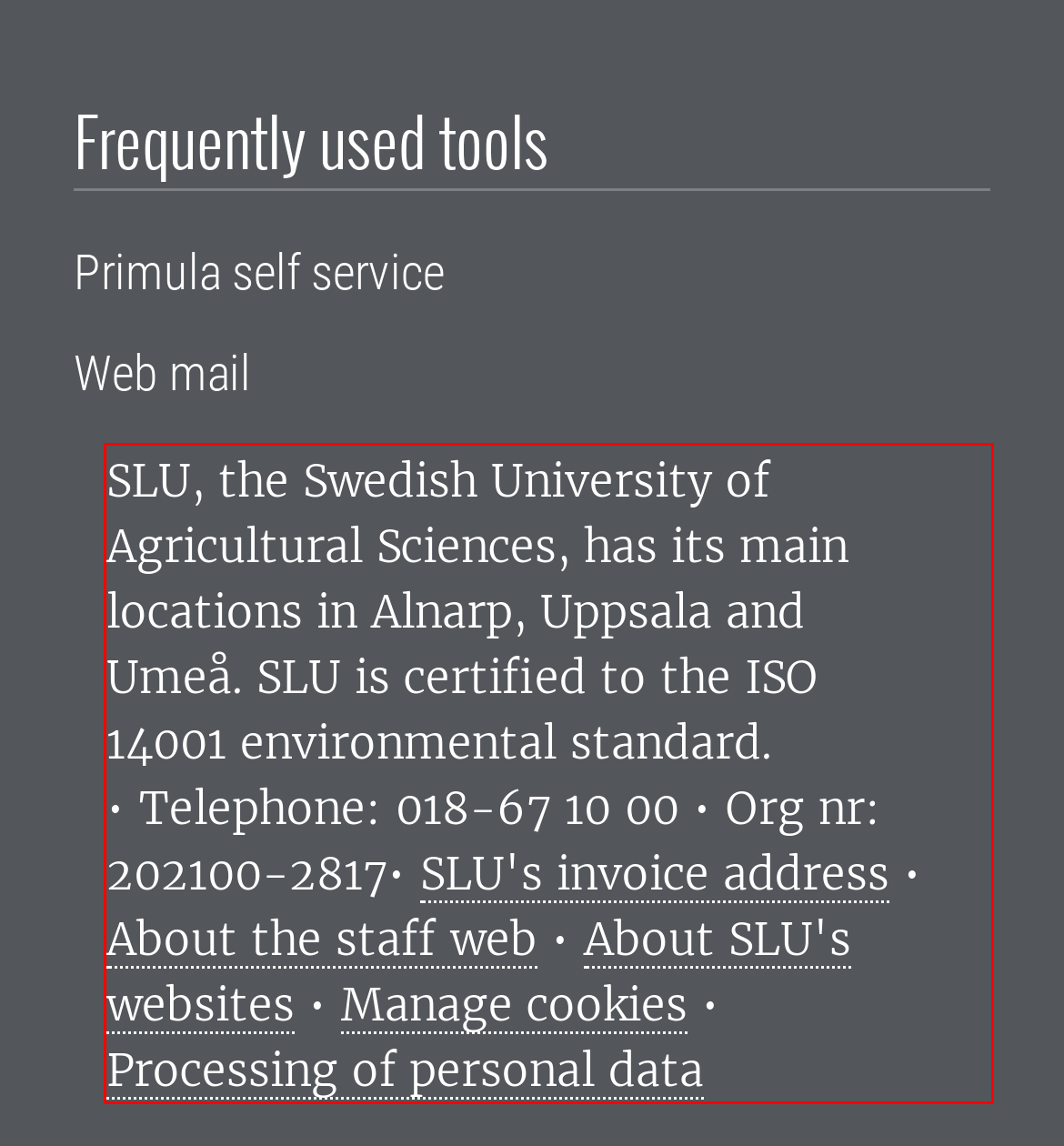You are given a screenshot of a webpage with a UI element highlighted by a red bounding box. Please perform OCR on the text content within this red bounding box.

SLU, the Swedish University of Agricultural Sciences, has its main locations in Alnarp, Uppsala and Umeå. SLU is certified to the ISO 14001 environmental standard. • Telephone: 018-67 10 00 • Org nr: 202100-2817• SLU's invoice address • About the staff web • About SLU's websites • Manage cookies • Processing of personal data